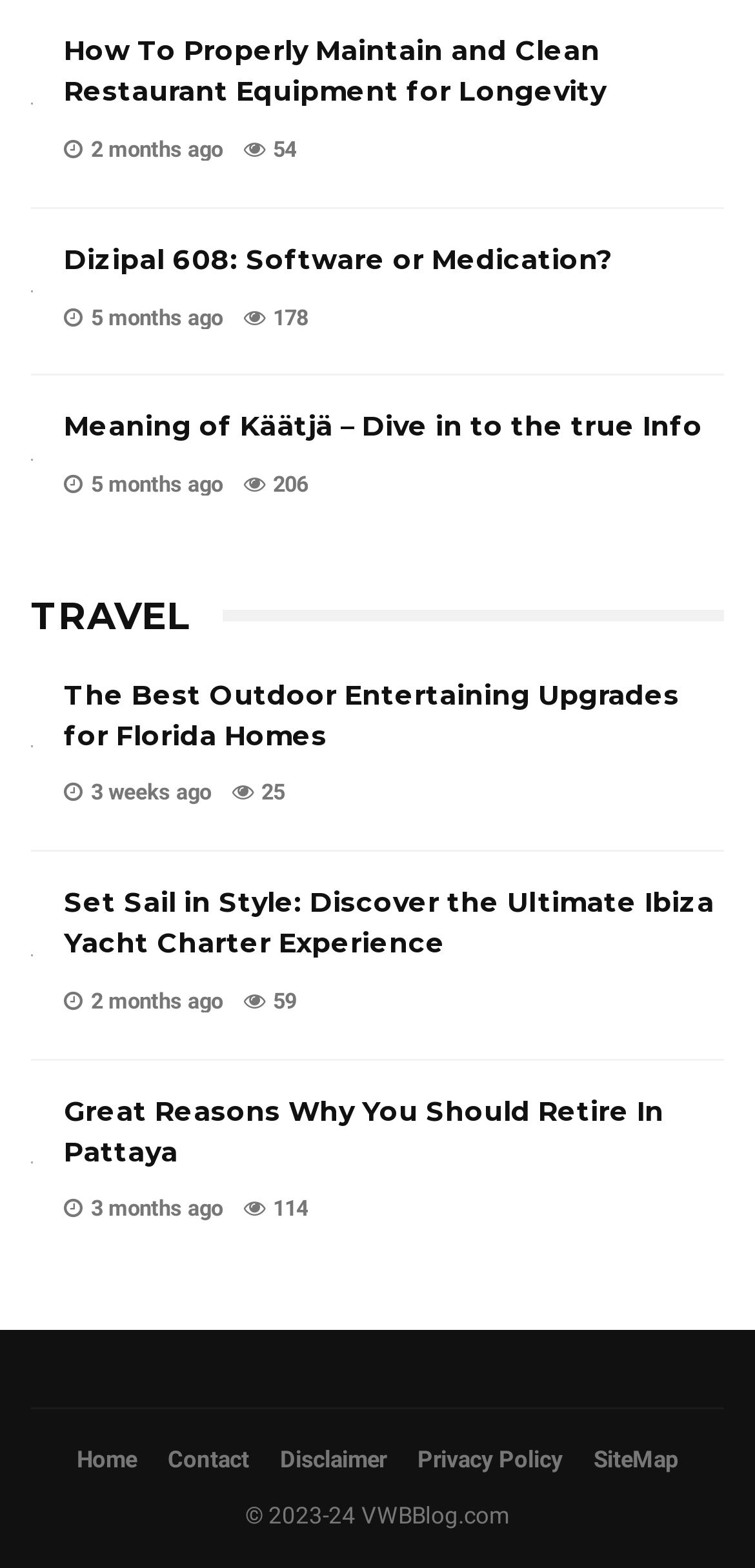Using the provided description: "SiteMap", find the bounding box coordinates of the corresponding UI element. The output should be four float numbers between 0 and 1, in the format [left, top, right, bottom].

[0.765, 0.919, 0.919, 0.945]